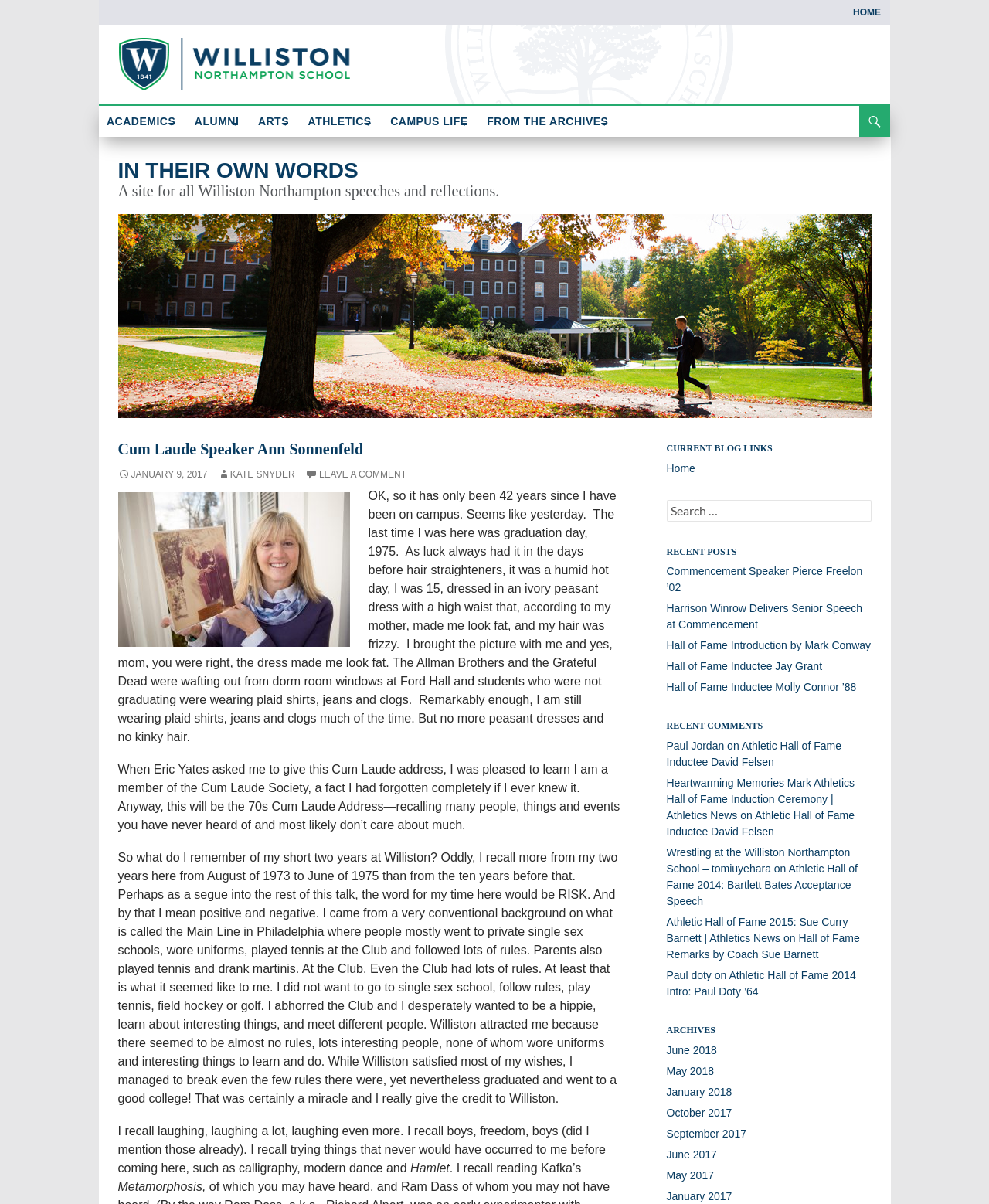Identify the bounding box coordinates for the element that needs to be clicked to fulfill this instruction: "Search for something". Provide the coordinates in the format of four float numbers between 0 and 1: [left, top, right, bottom].

[0.674, 0.415, 0.881, 0.433]